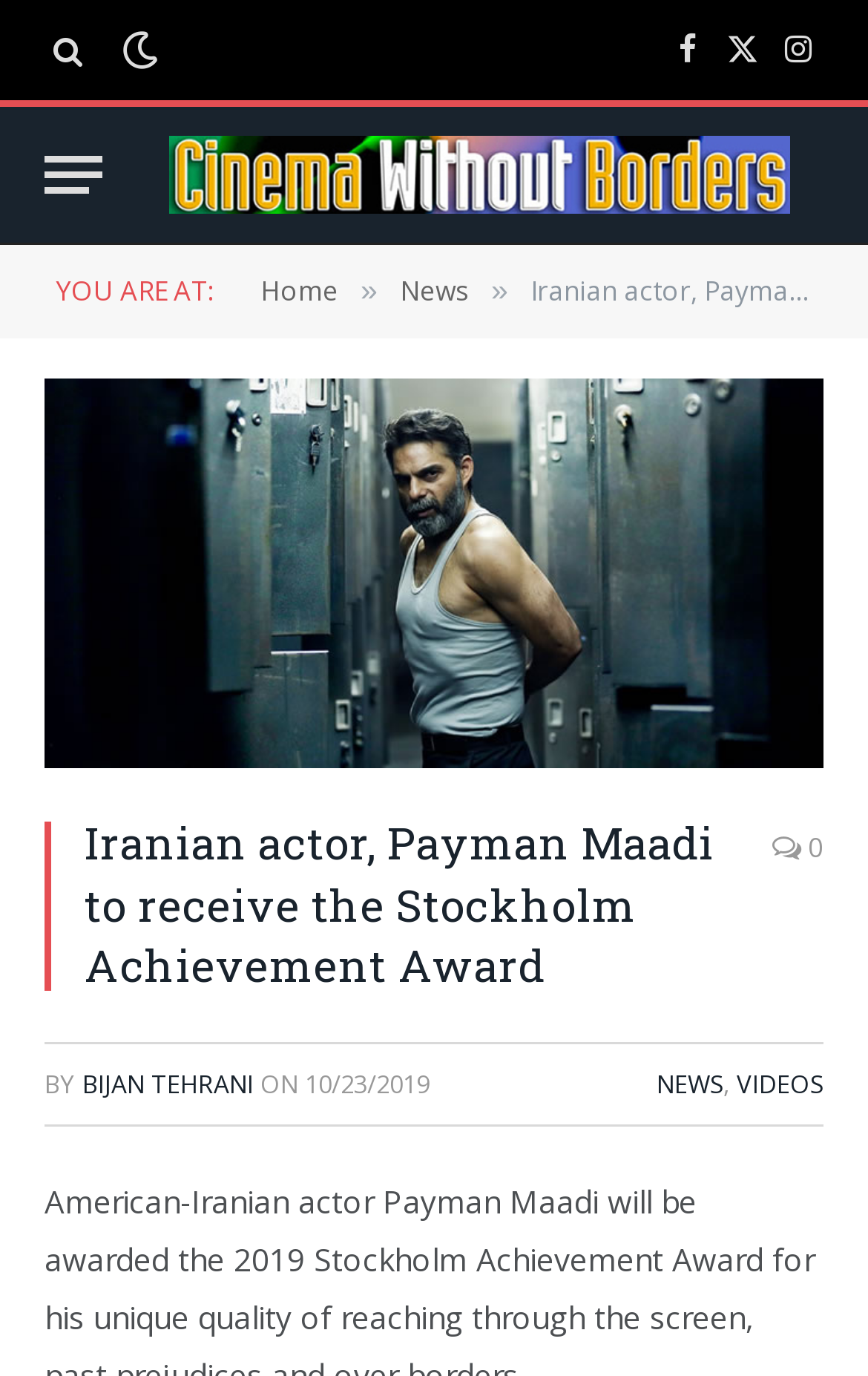What is the name of the website?
Look at the screenshot and give a one-word or phrase answer.

Cinema Without Borders